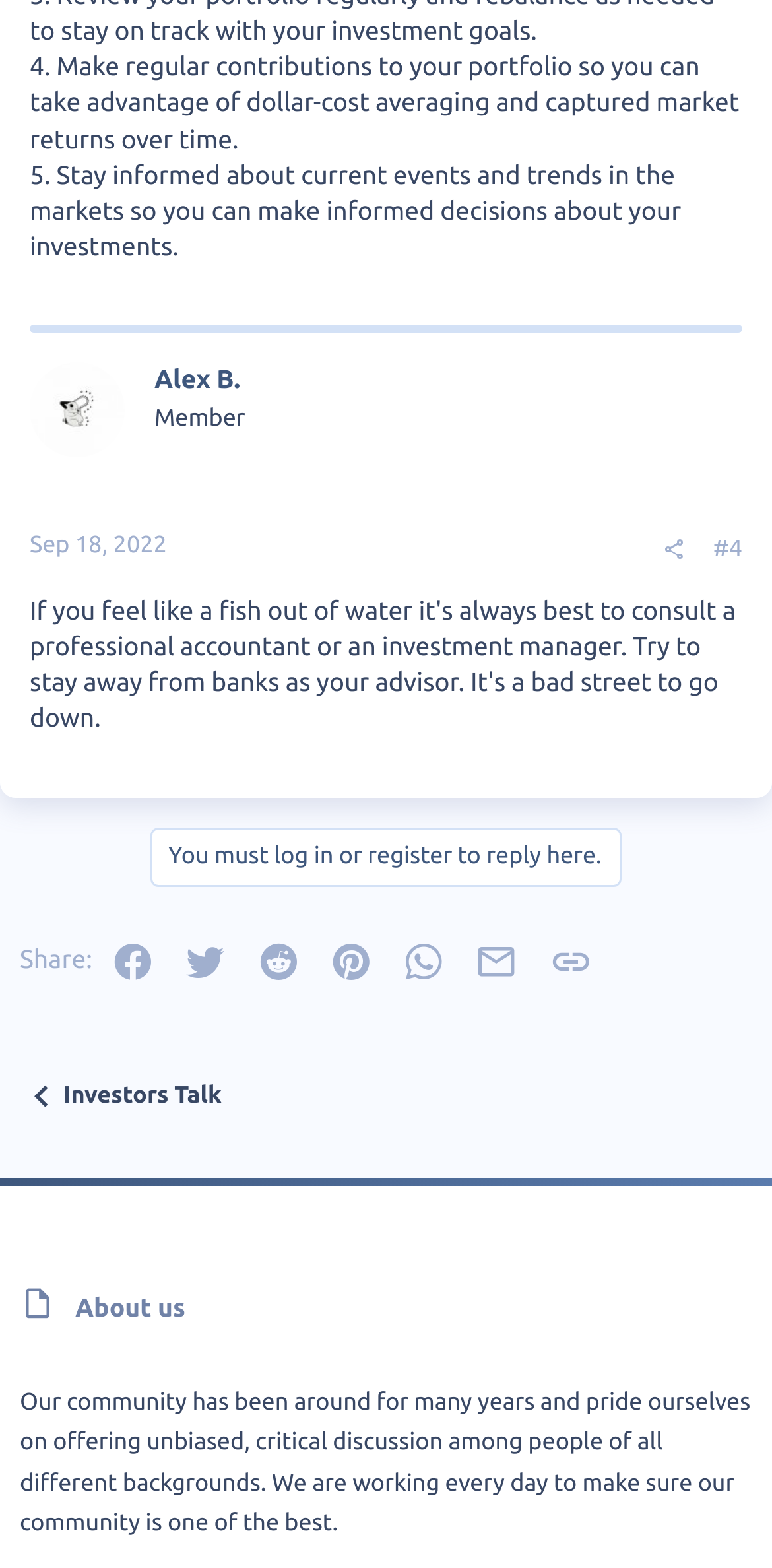What is the date of the post?
Refer to the screenshot and deliver a thorough answer to the question presented.

The date of the post is Sep 18, 2022, which can be found in the link 'Sep 18, 2022' with a time element 'Sep 18, 2022 at 3:22 PM', indicating the date and time of the post.